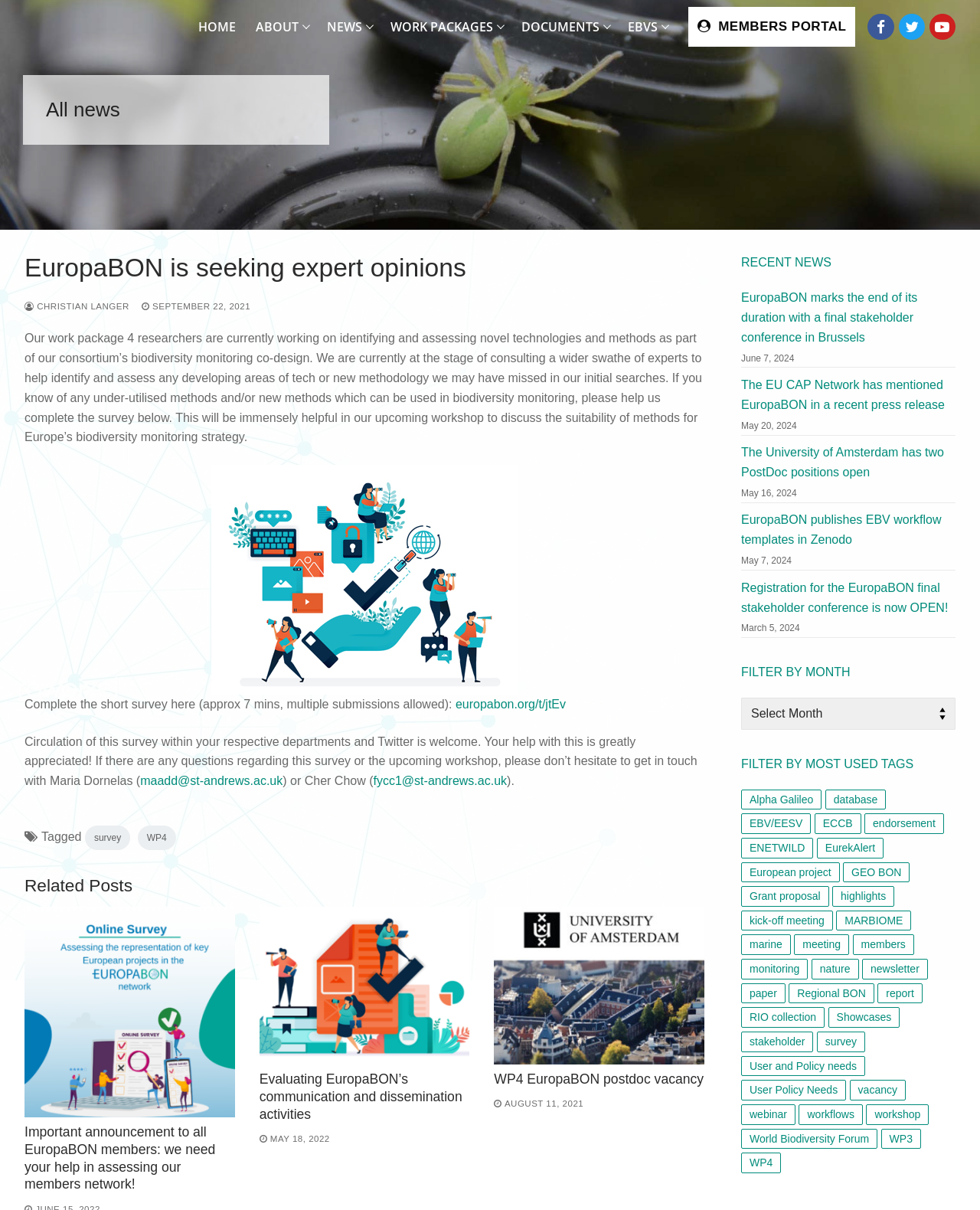What is the deadline for the survey?
Please provide a comprehensive answer based on the details in the screenshot.

The deadline for the survey is not specified on the webpage, but it is mentioned that the survey is currently open and multiple submissions are allowed.